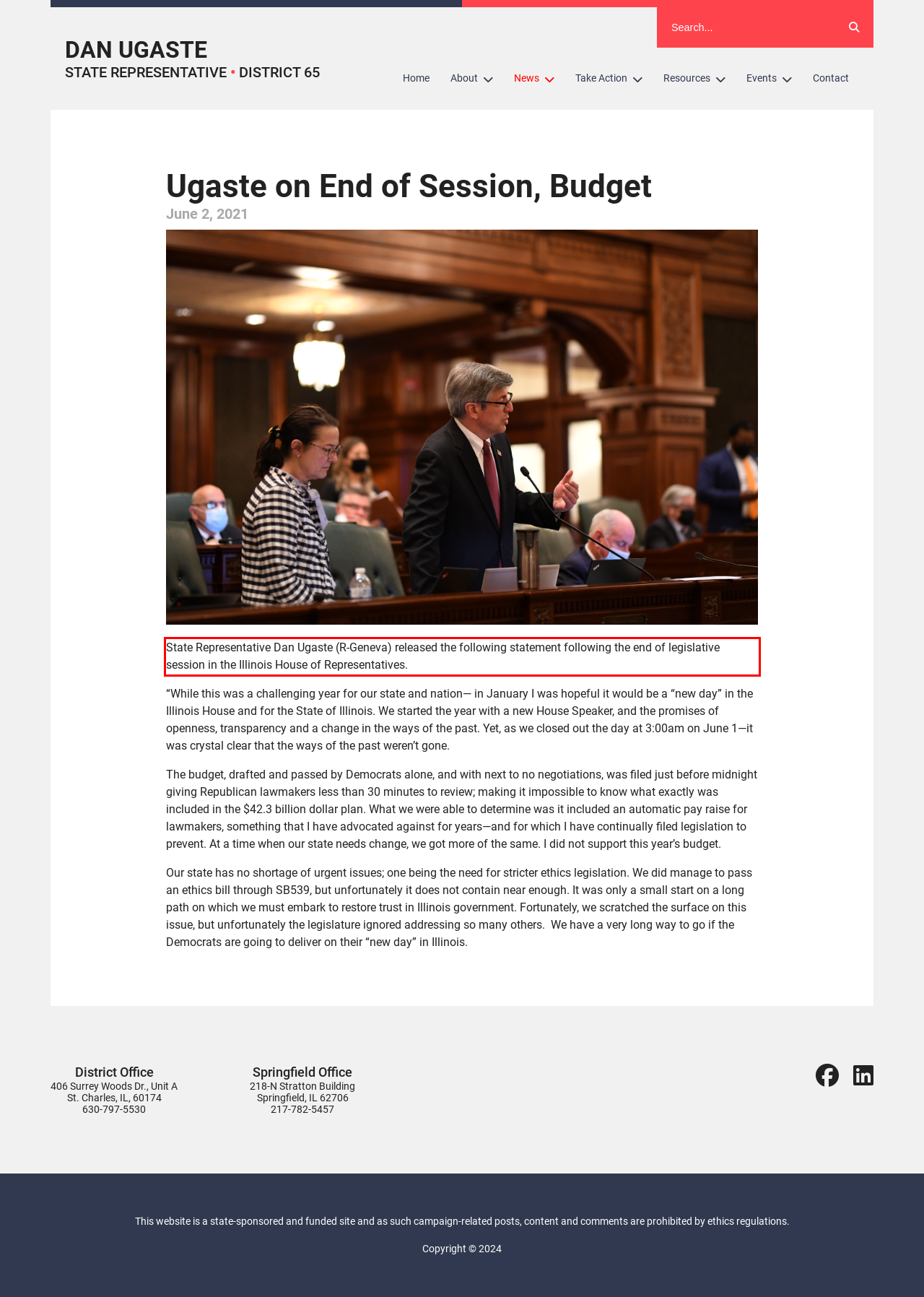Using the webpage screenshot, recognize and capture the text within the red bounding box.

State Representative Dan Ugaste (R-Geneva) released the following statement following the end of legislative session in the Illinois House of Representatives.